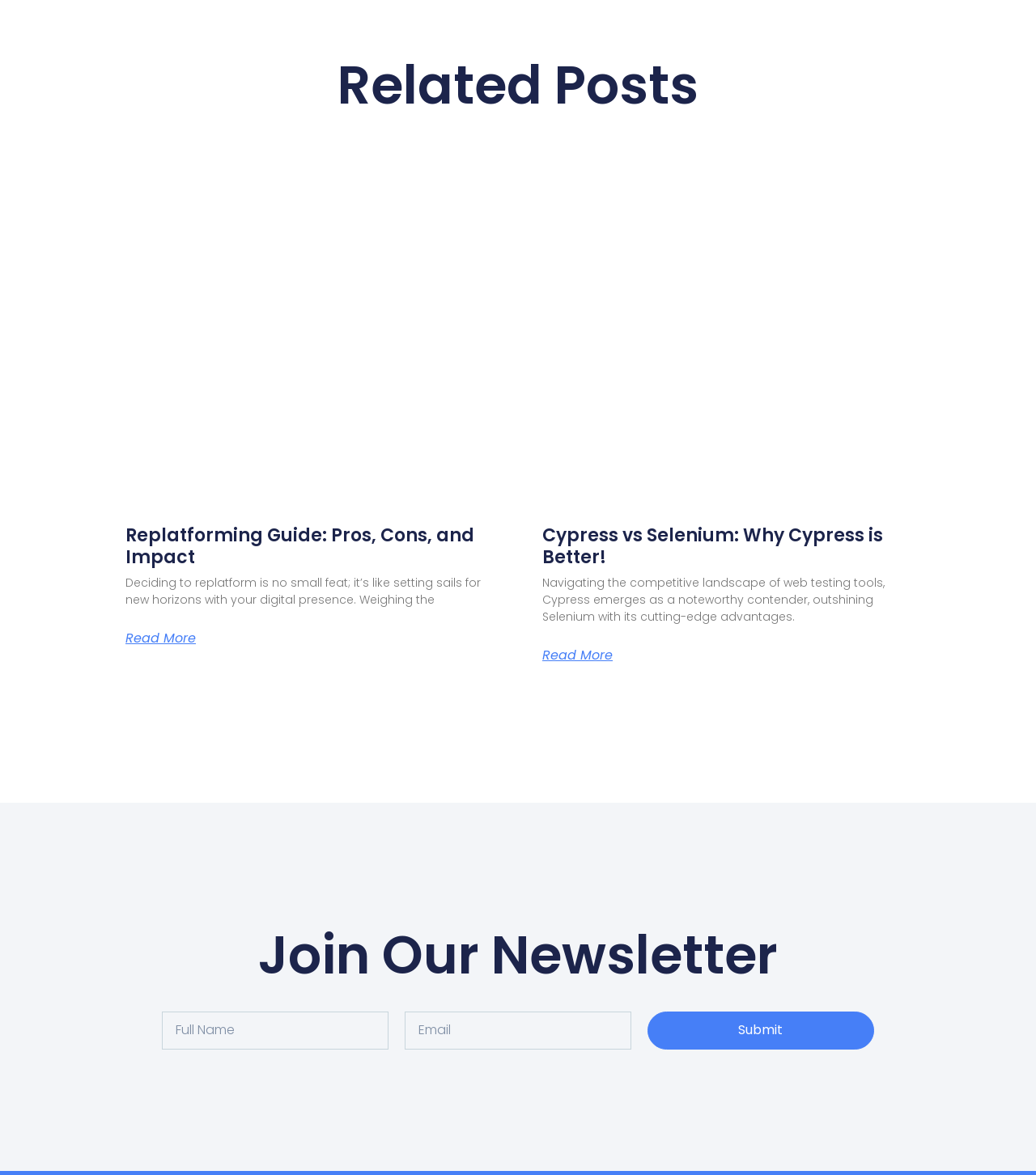Please answer the following question using a single word or phrase: 
How many textboxes are in the newsletter form?

2